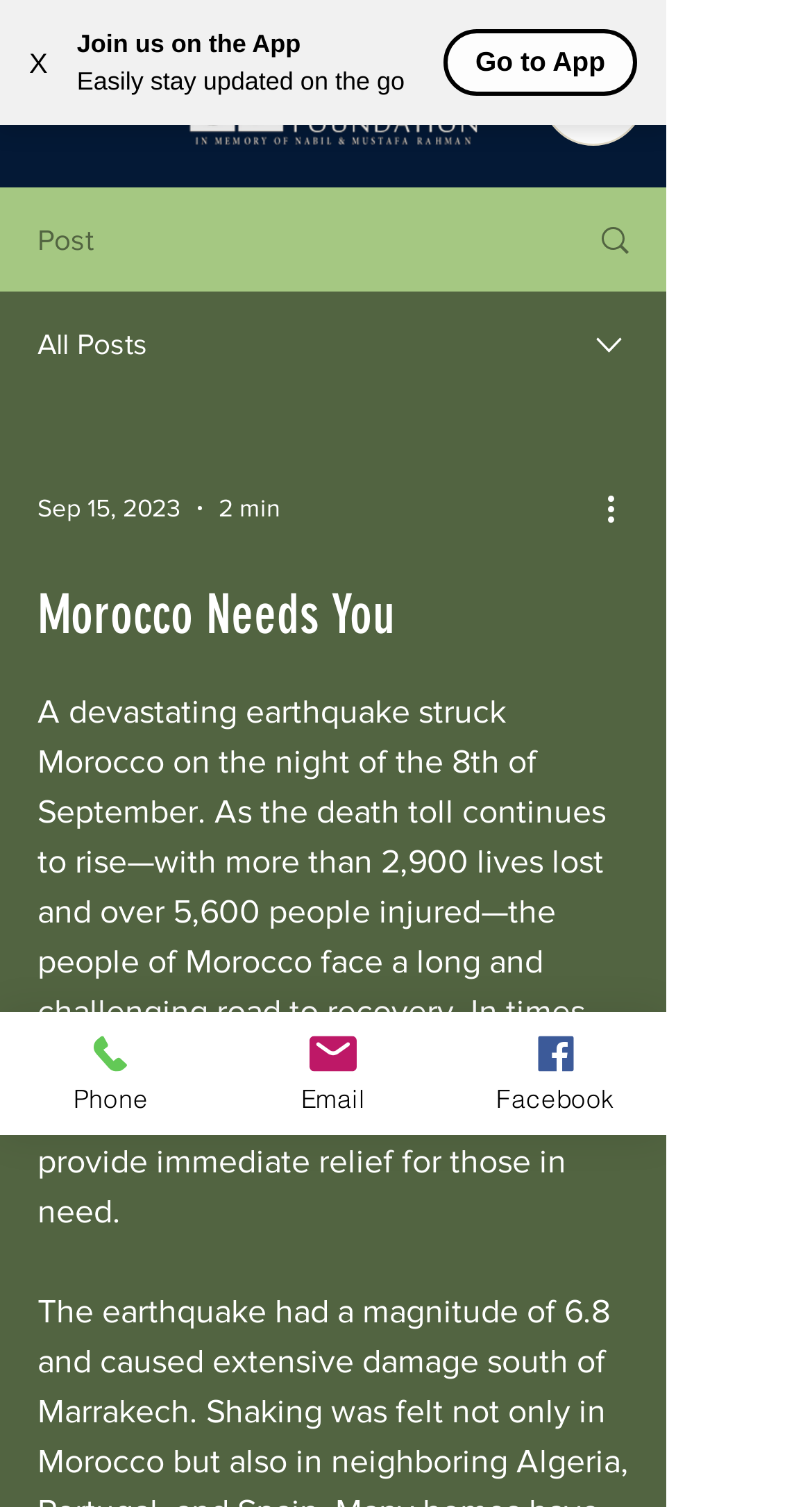What is the topic of the main article on the webpage?
Use the screenshot to answer the question with a single word or phrase.

Earthquake in Morocco